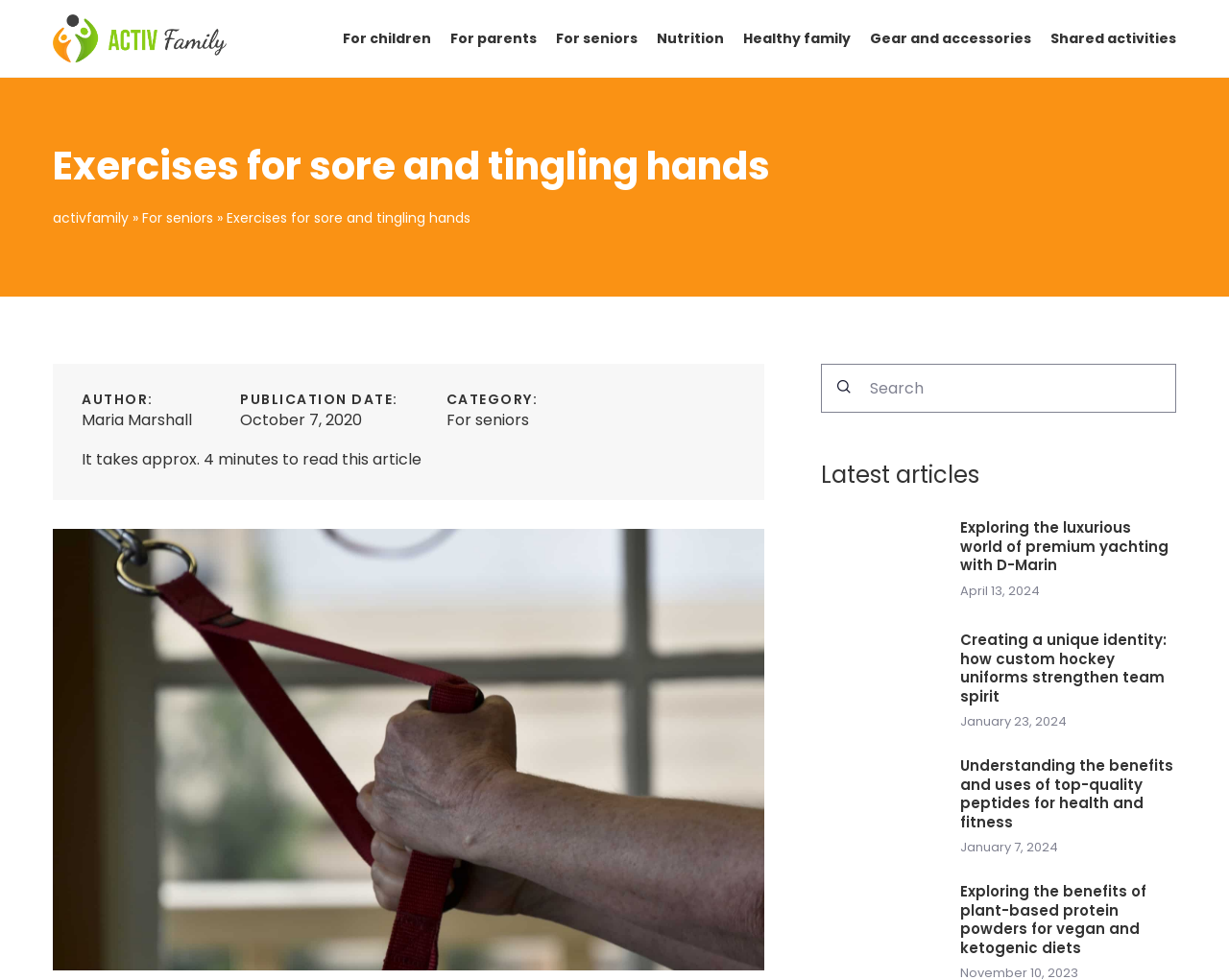Locate the bounding box of the UI element with the following description: "aria-label="Search"".

[0.668, 0.371, 0.706, 0.418]